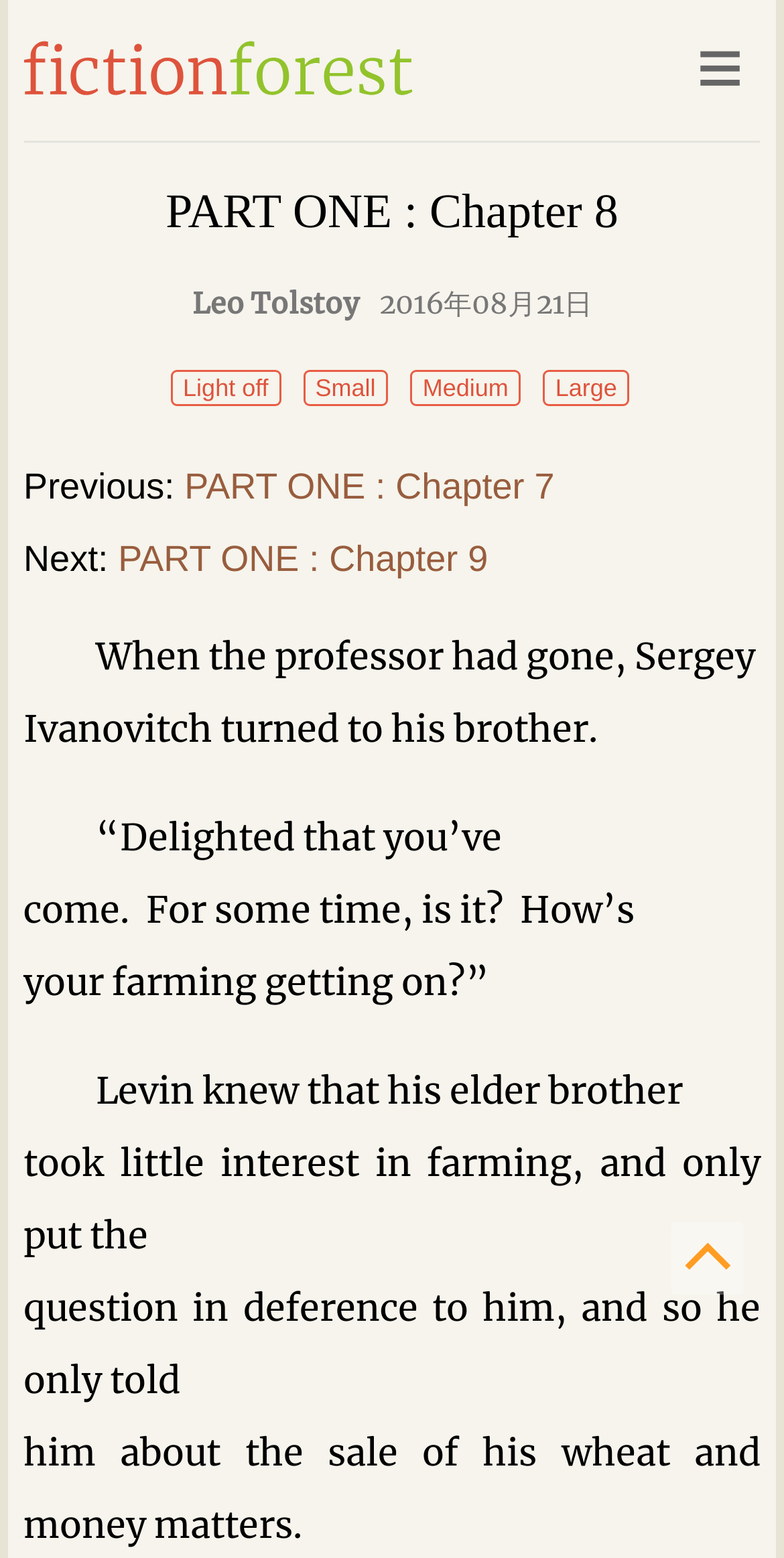What is the previous chapter?
Refer to the image and provide a one-word or short phrase answer.

Chapter 7